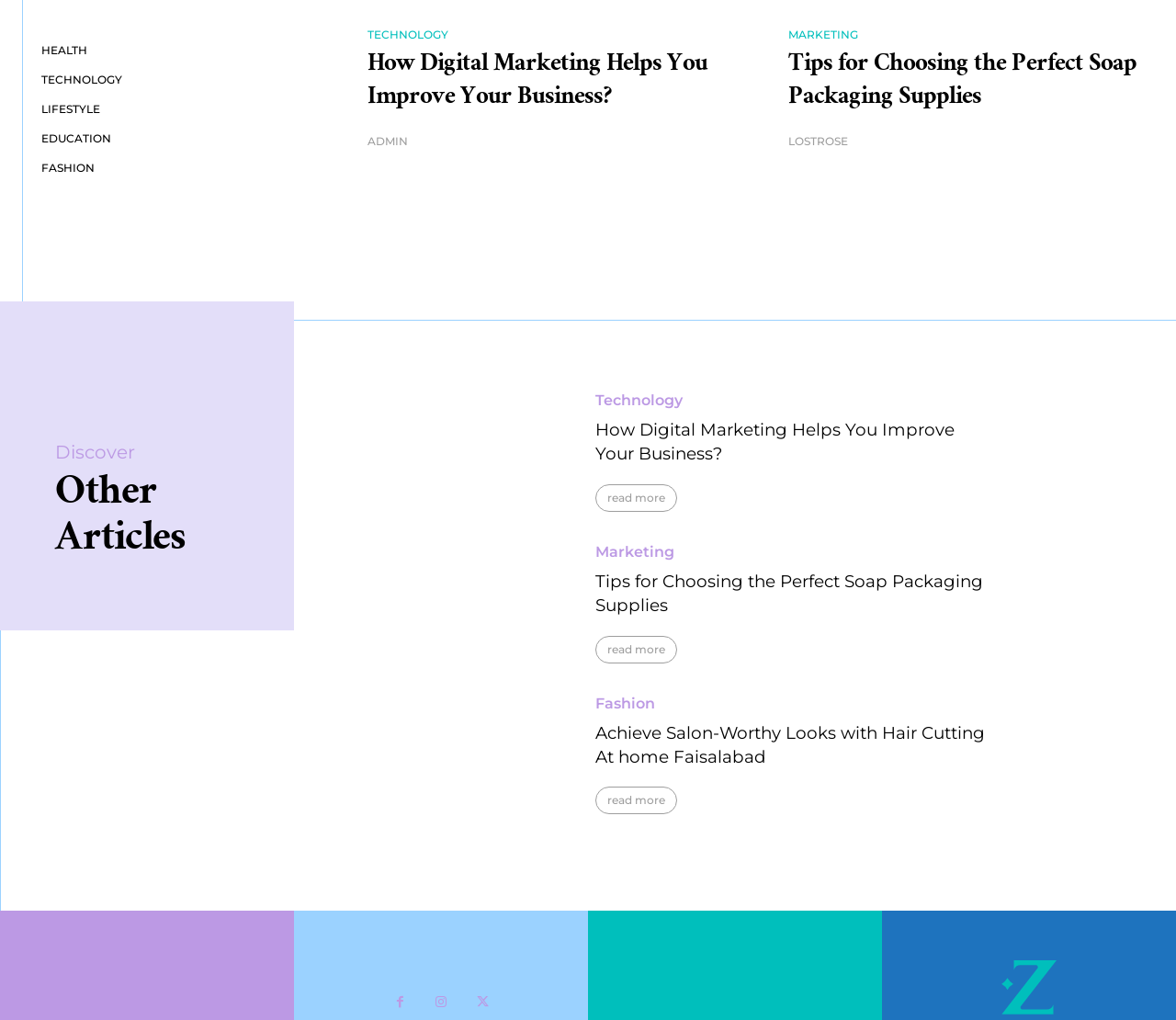Give a one-word or short-phrase answer to the following question: 
What is the title of the first article?

How Digital Marketing Helps You Improve Your Business?